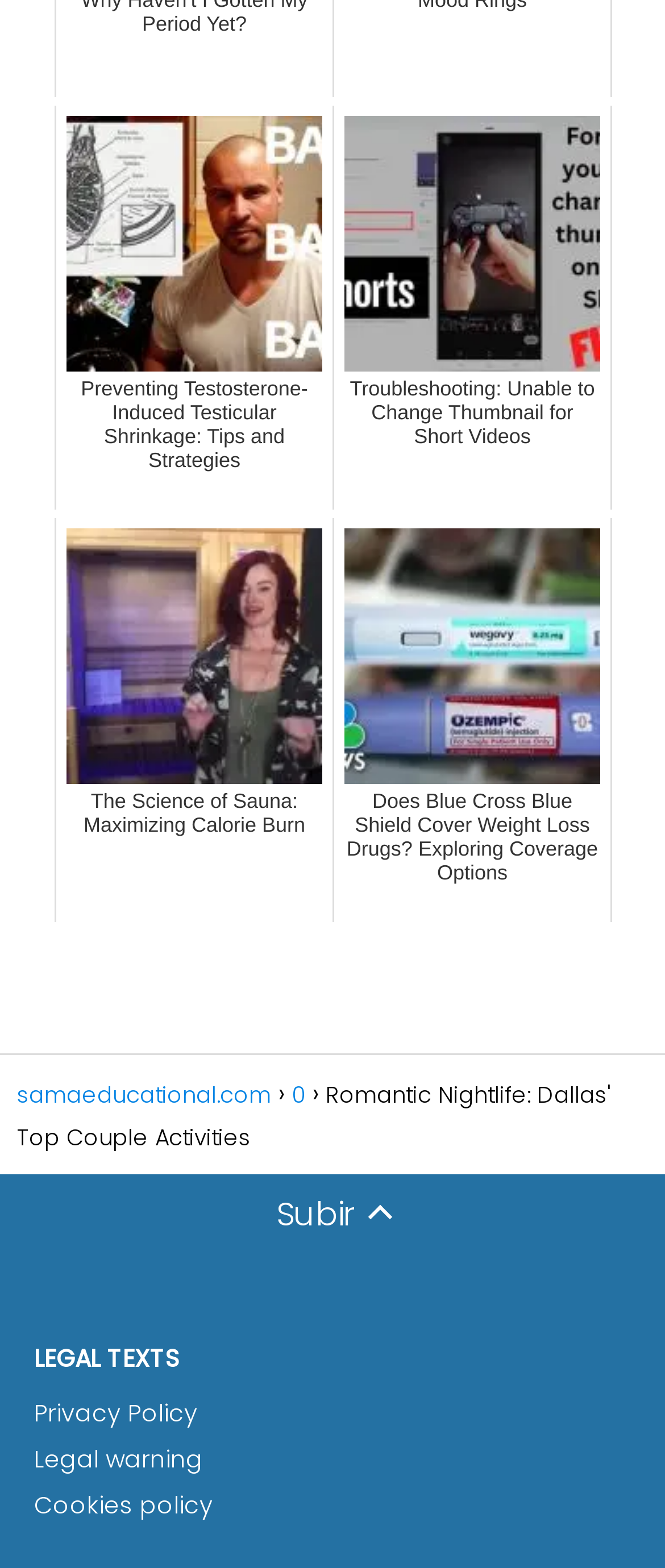Determine the bounding box coordinates of the region I should click to achieve the following instruction: "Explore legal warning". Ensure the bounding box coordinates are four float numbers between 0 and 1, i.e., [left, top, right, bottom].

[0.051, 0.919, 0.305, 0.941]